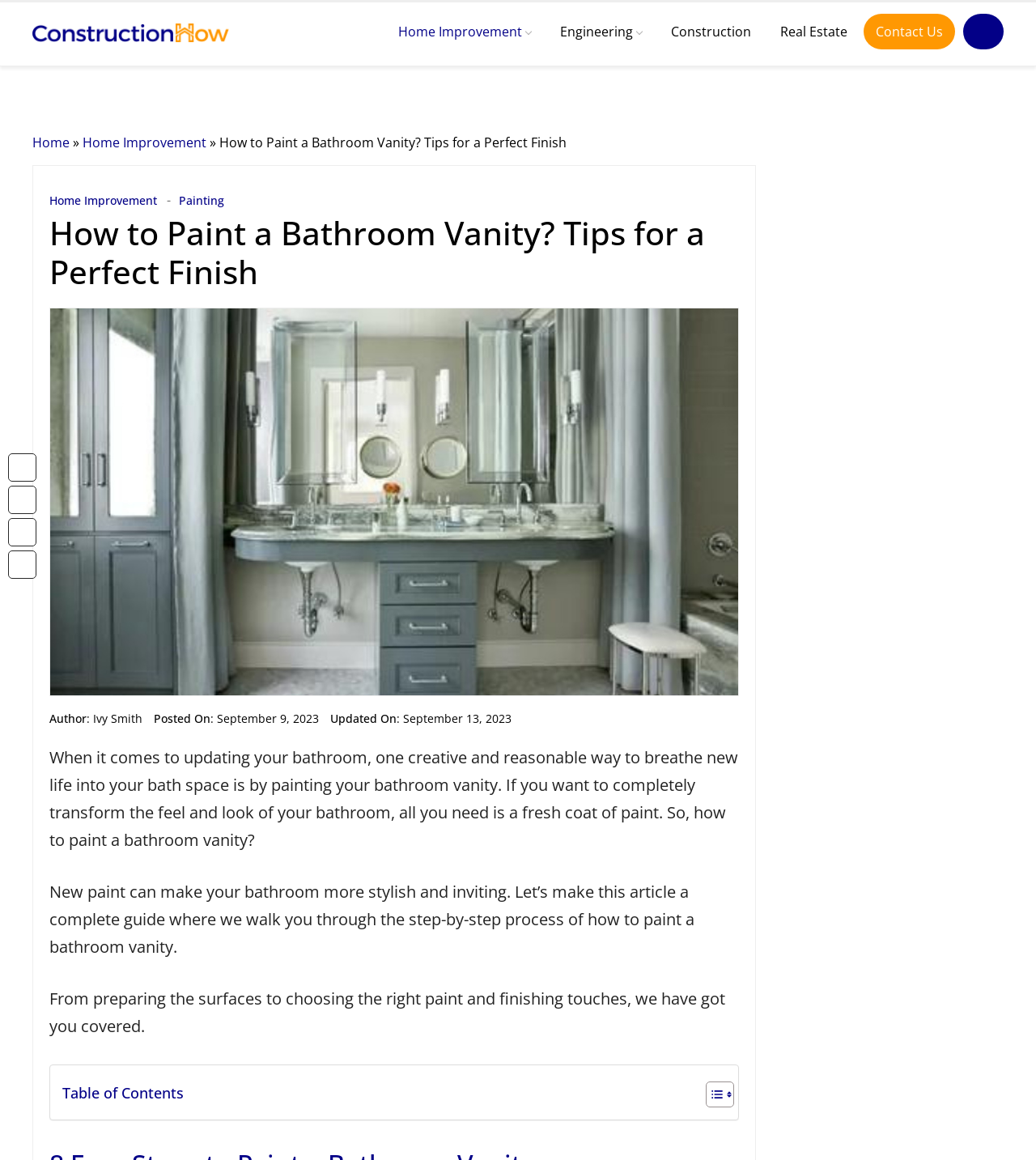Could you provide the bounding box coordinates for the portion of the screen to click to complete this instruction: "Go to Home Improvement page"?

[0.372, 0.012, 0.525, 0.043]